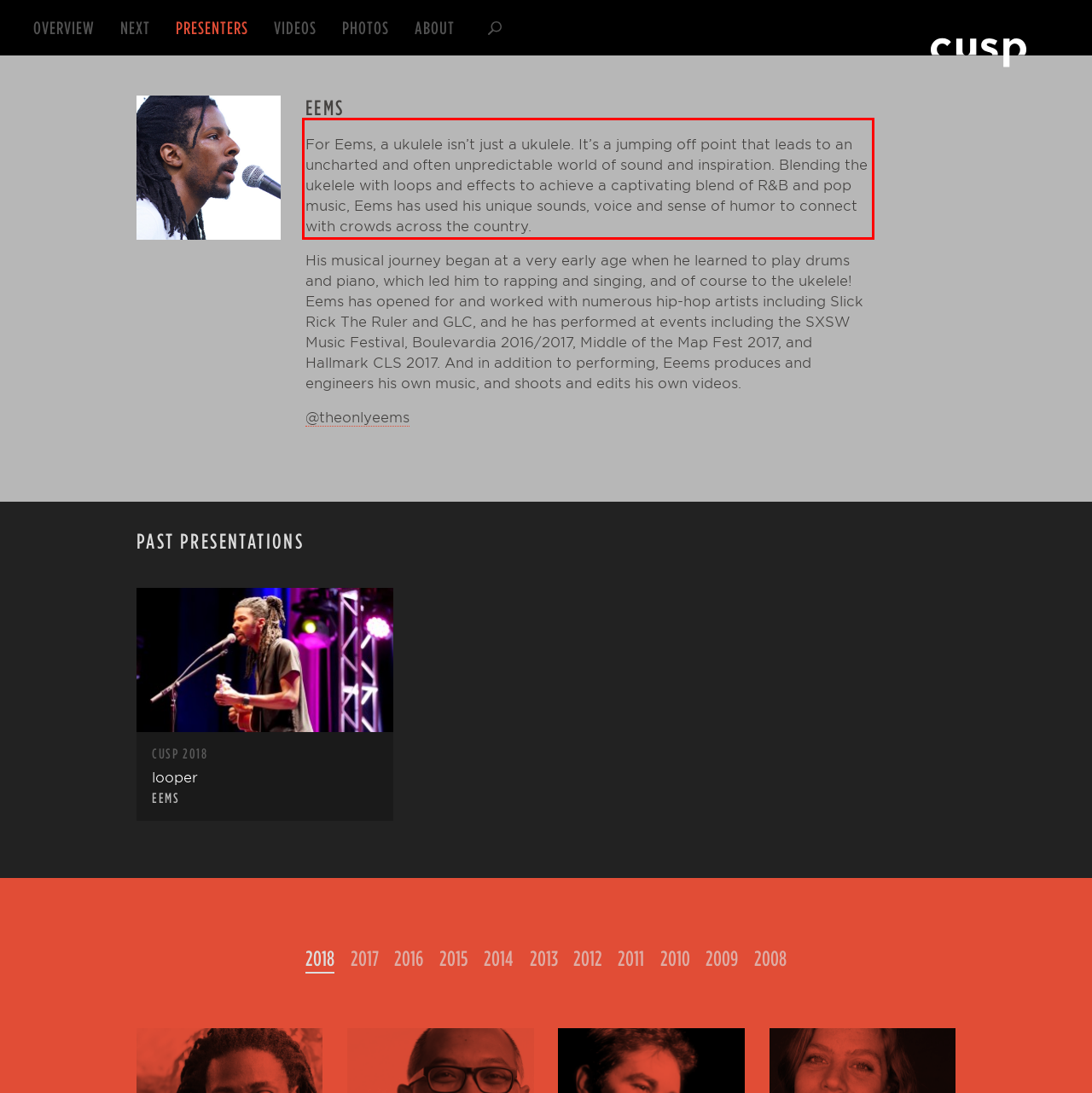There is a UI element on the webpage screenshot marked by a red bounding box. Extract and generate the text content from within this red box.

For Eems, a ukulele isn’t just a ukulele. It’s a jumping off point that leads to an uncharted and often unpredictable world of sound and inspiration. Blending the ukelele with loops and effects to achieve a captivating blend of R&B and pop music, Eems has used his unique sounds, voice and sense of humor to connect with crowds across the country.